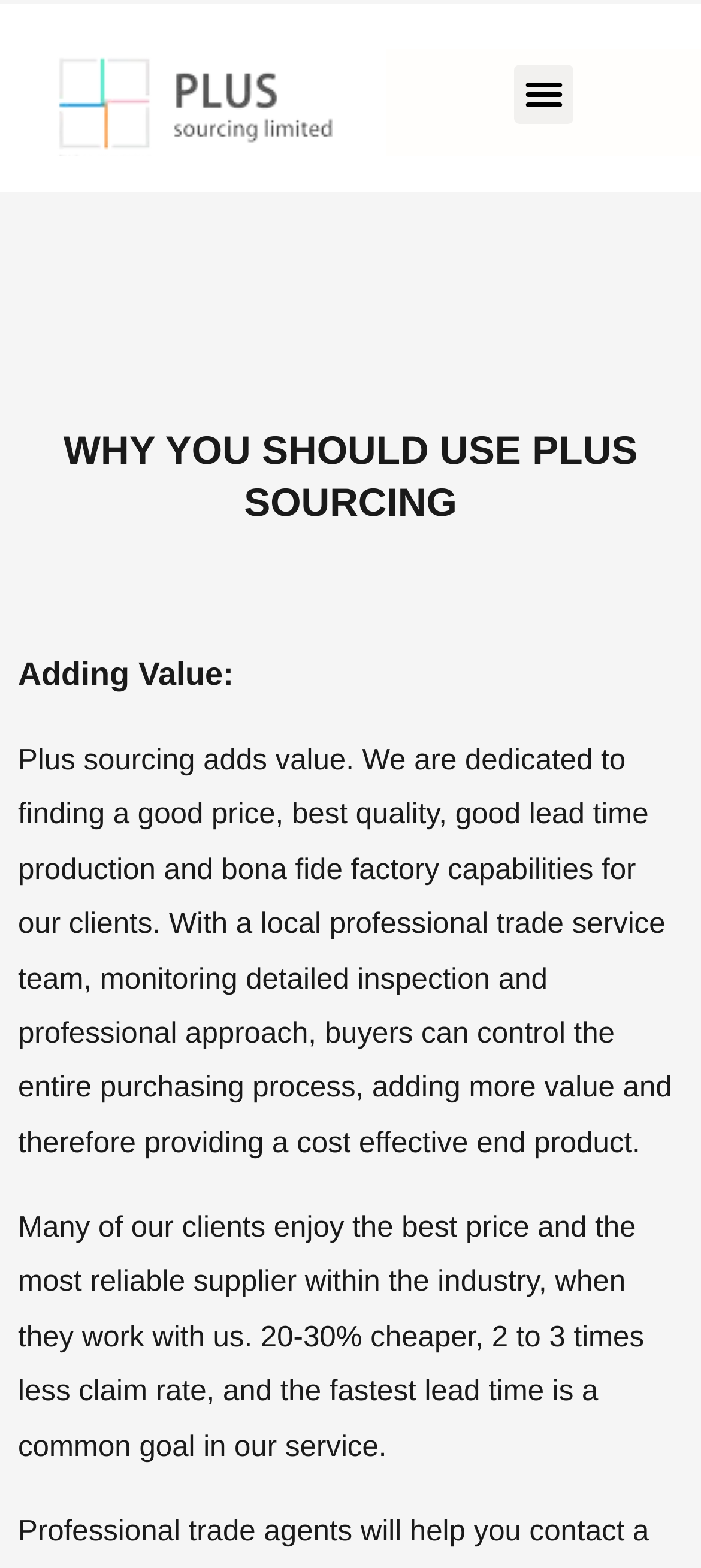Highlight the bounding box of the UI element that corresponds to this description: "Menu".

[0.733, 0.041, 0.818, 0.079]